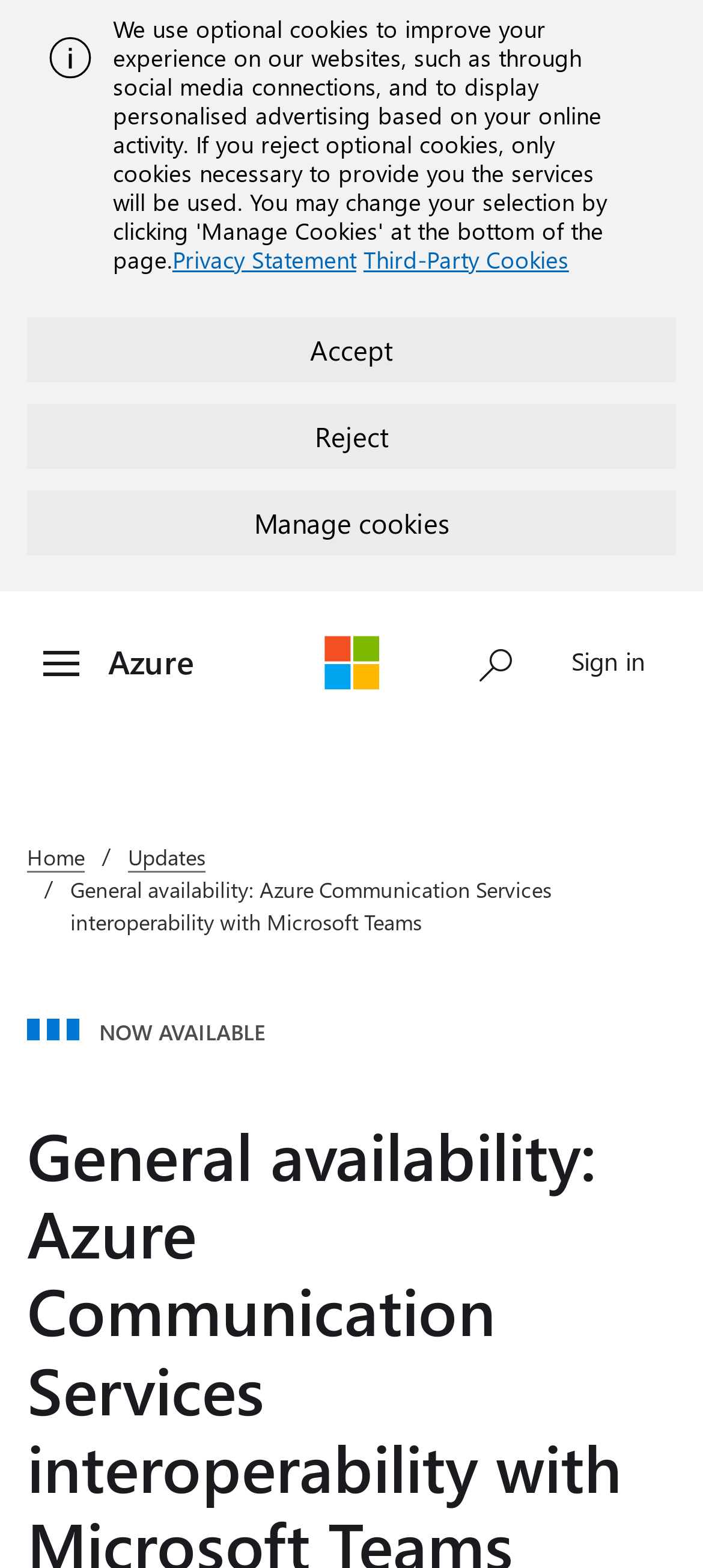Determine the coordinates of the bounding box that should be clicked to complete the instruction: "Toggle menu". The coordinates should be represented by four float numbers between 0 and 1: [left, top, right, bottom].

[0.031, 0.399, 0.144, 0.449]